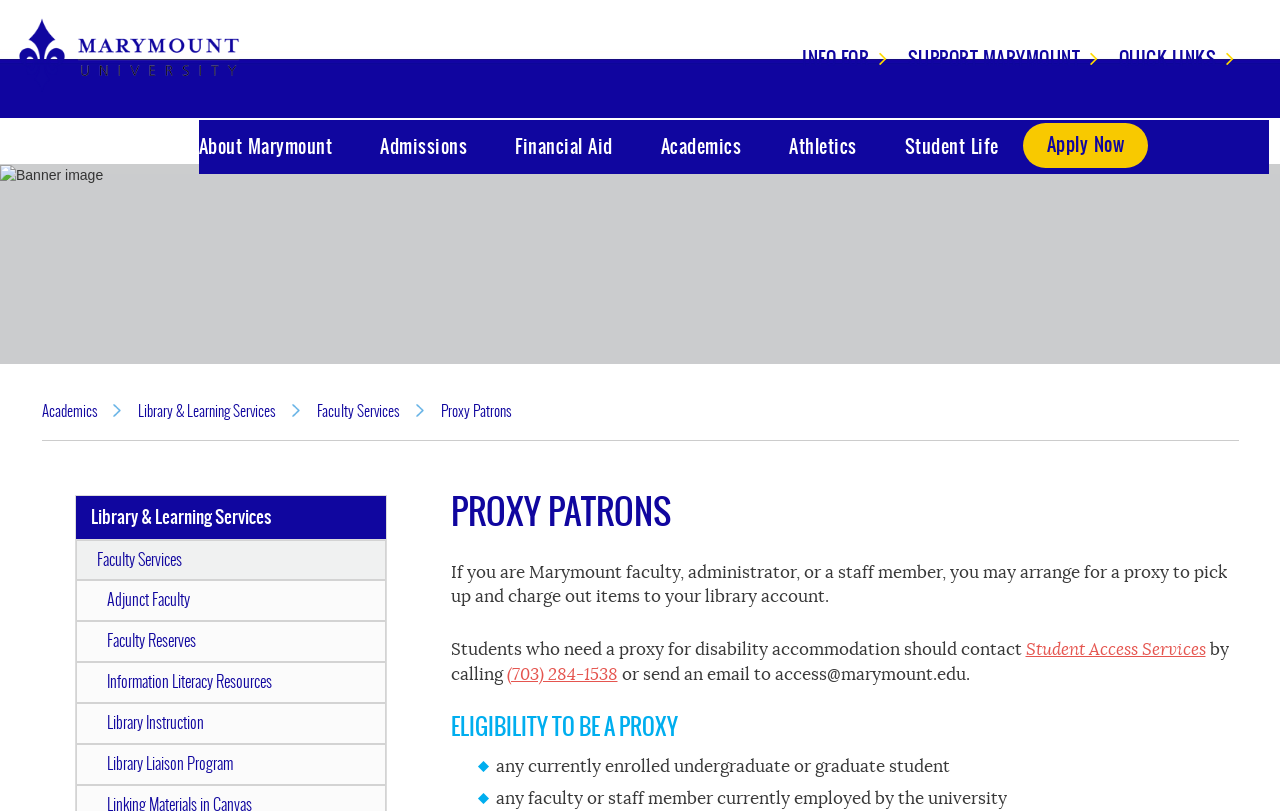Please answer the following query using a single word or phrase: 
What is the name of the university?

Marymount University